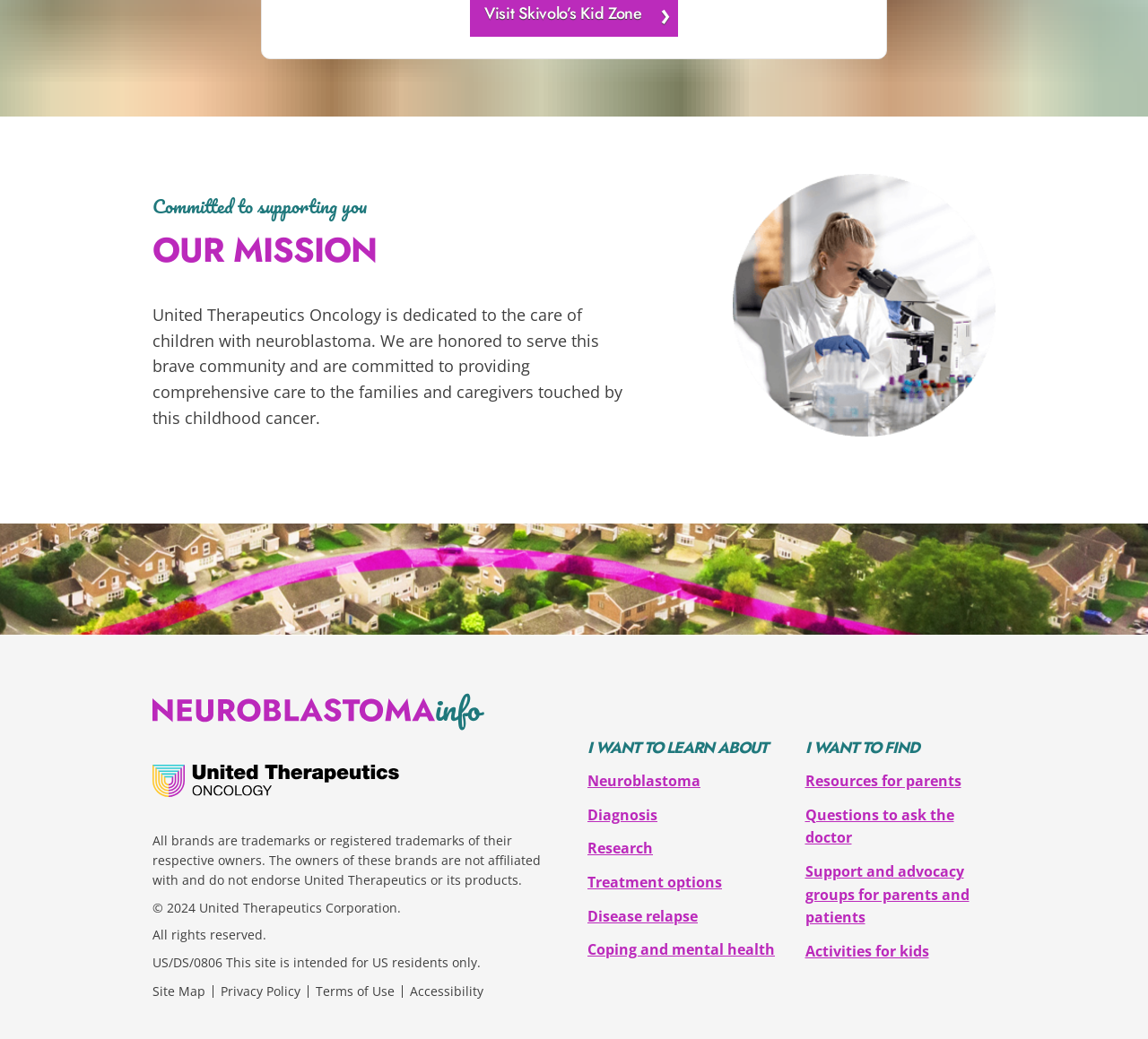Can you find the bounding box coordinates for the element that needs to be clicked to execute this instruction: "View site map"? The coordinates should be given as four float numbers between 0 and 1, i.e., [left, top, right, bottom].

[0.133, 0.946, 0.179, 0.962]